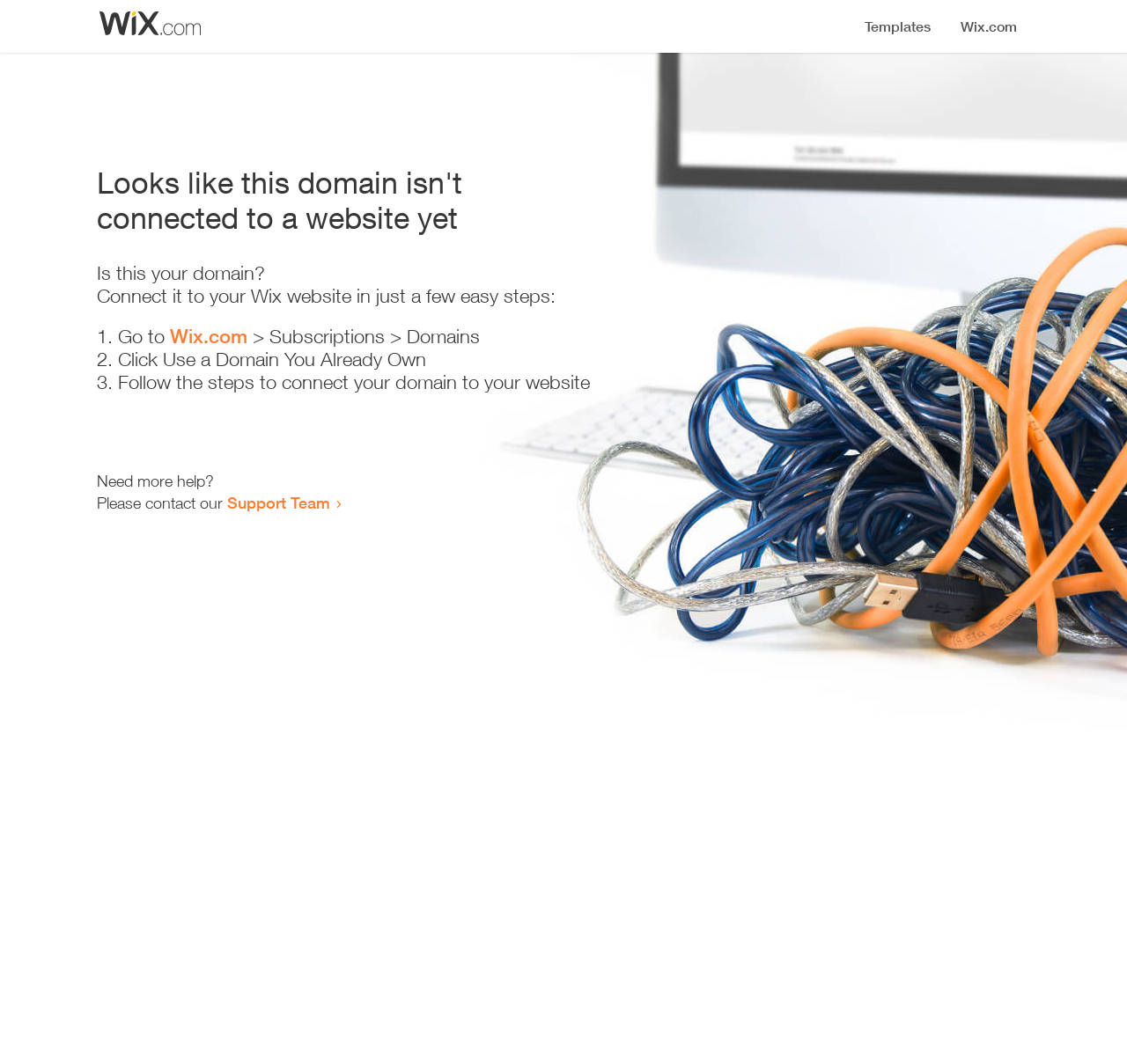Using the webpage screenshot, locate the HTML element that fits the following description and provide its bounding box: "Support Team".

[0.202, 0.463, 0.293, 0.481]